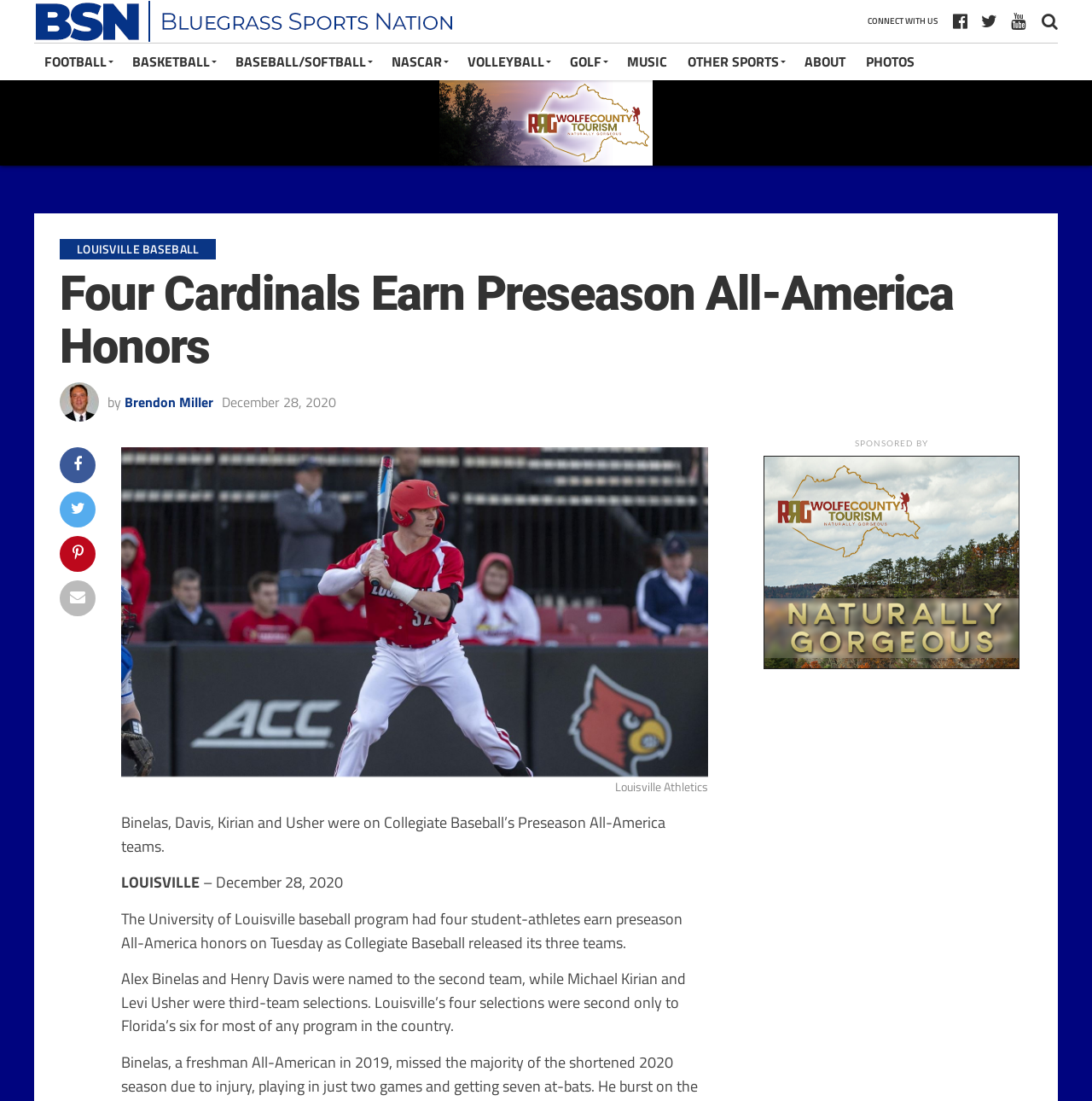What is the name of the organization that released the preseason All-America teams?
Using the visual information, reply with a single word or short phrase.

Collegiate Baseball